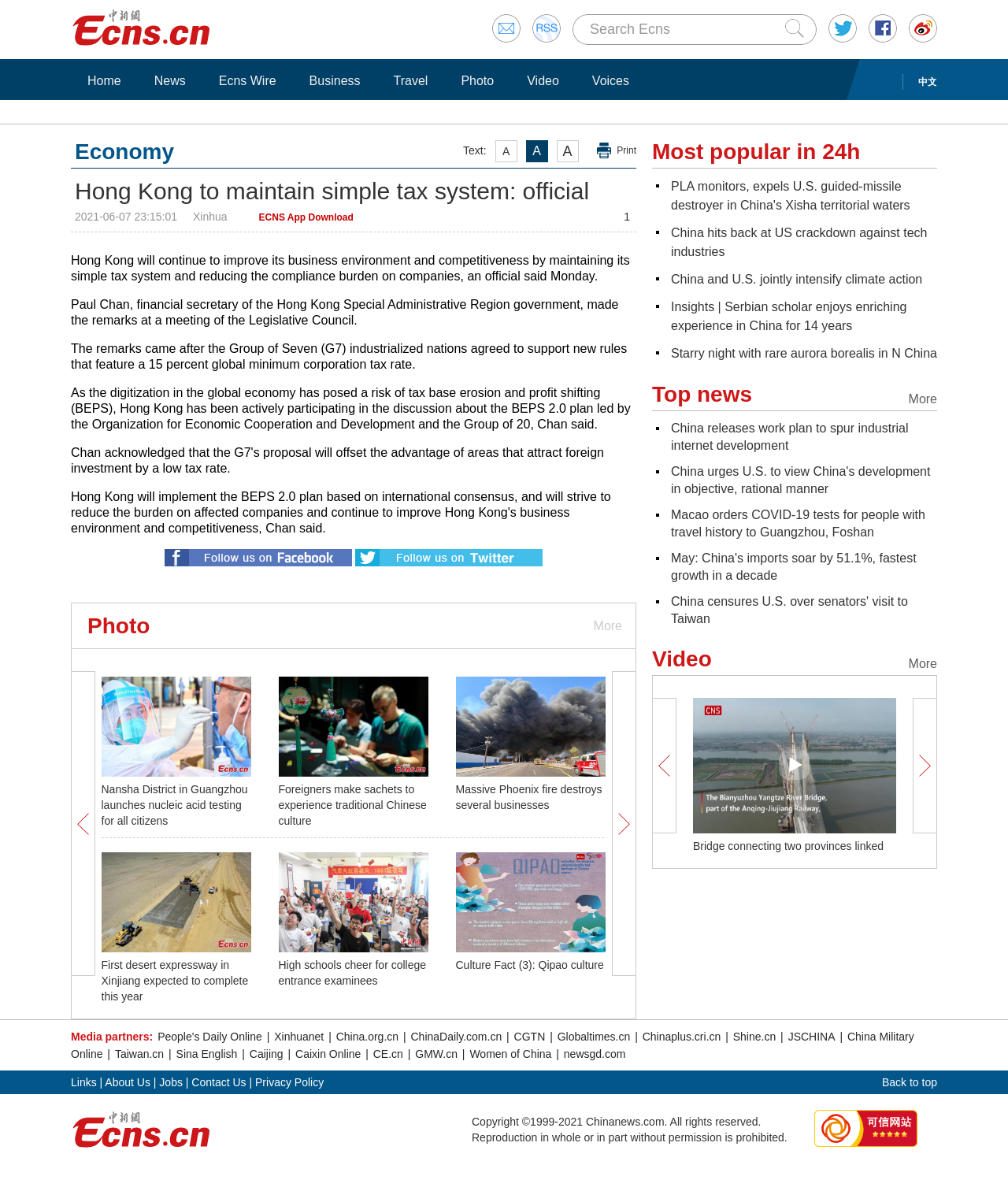Identify the bounding box coordinates of the clickable region required to complete the instruction: "Listen to Sean McCollough's music". The coordinates should be given as four float numbers within the range of 0 and 1, i.e., [left, top, right, bottom].

None